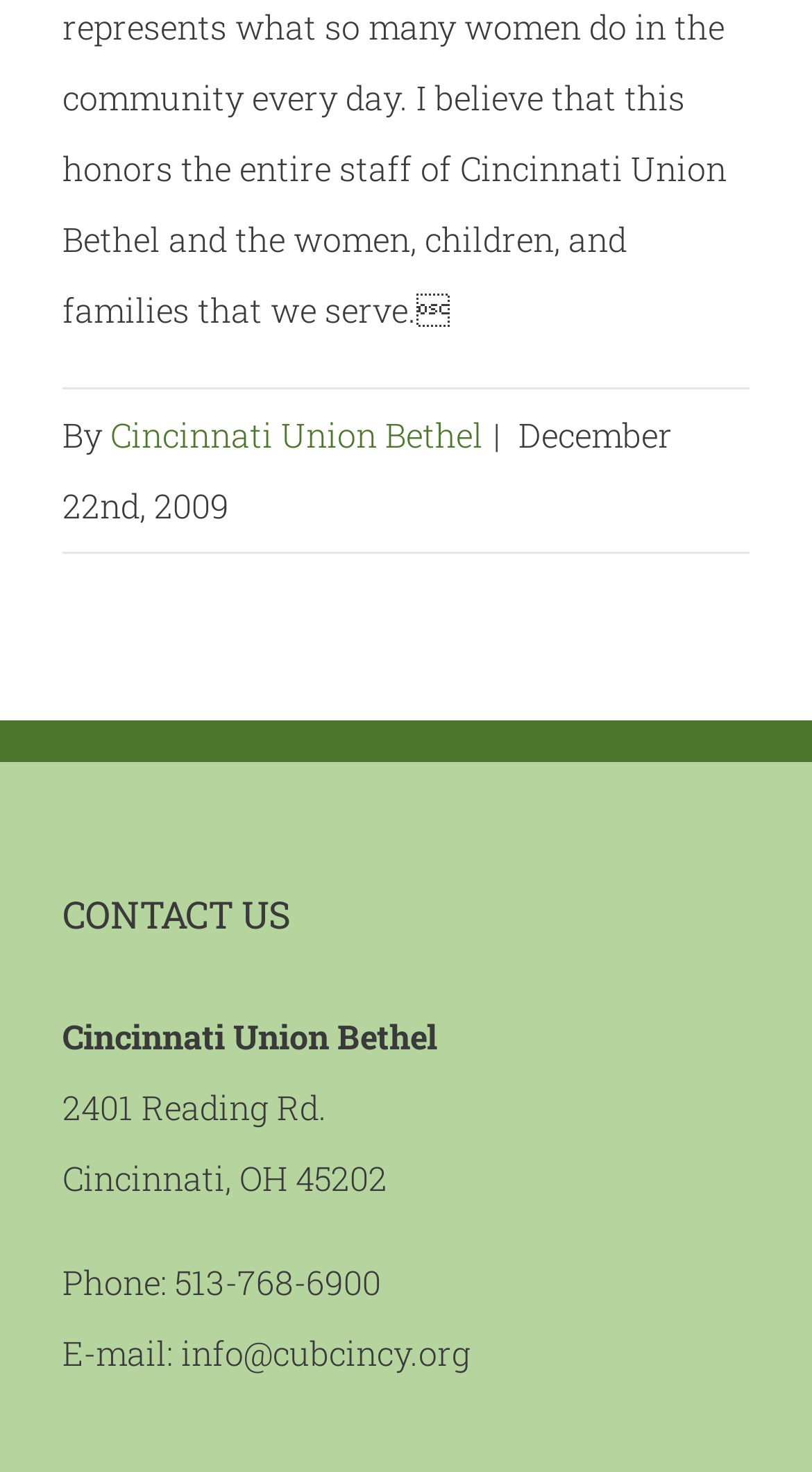Using the format (top-left x, top-left y, bottom-right x, bottom-right y), provide the bounding box coordinates for the described UI element. All values should be floating point numbers between 0 and 1: December 2020

None